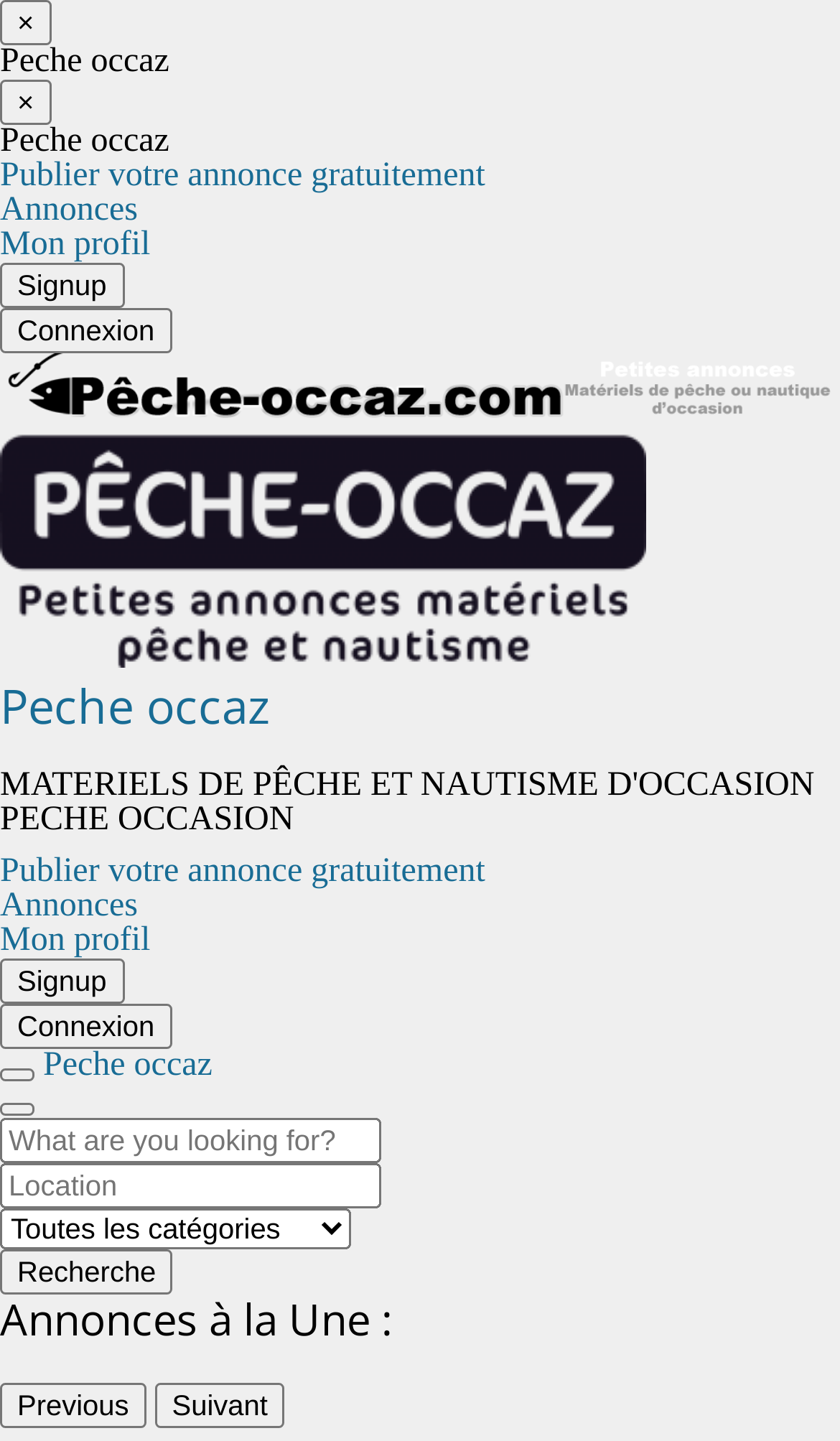What is the purpose of the 'Publier votre annonce gratuitement' link?
Please describe in detail the information shown in the image to answer the question.

The link 'Publier votre annonce gratuitement' is present on the webpage, which suggests that it allows users to post an advertisement on the website without any cost. This implies that the website is a platform for users to buy and sell goods or services.